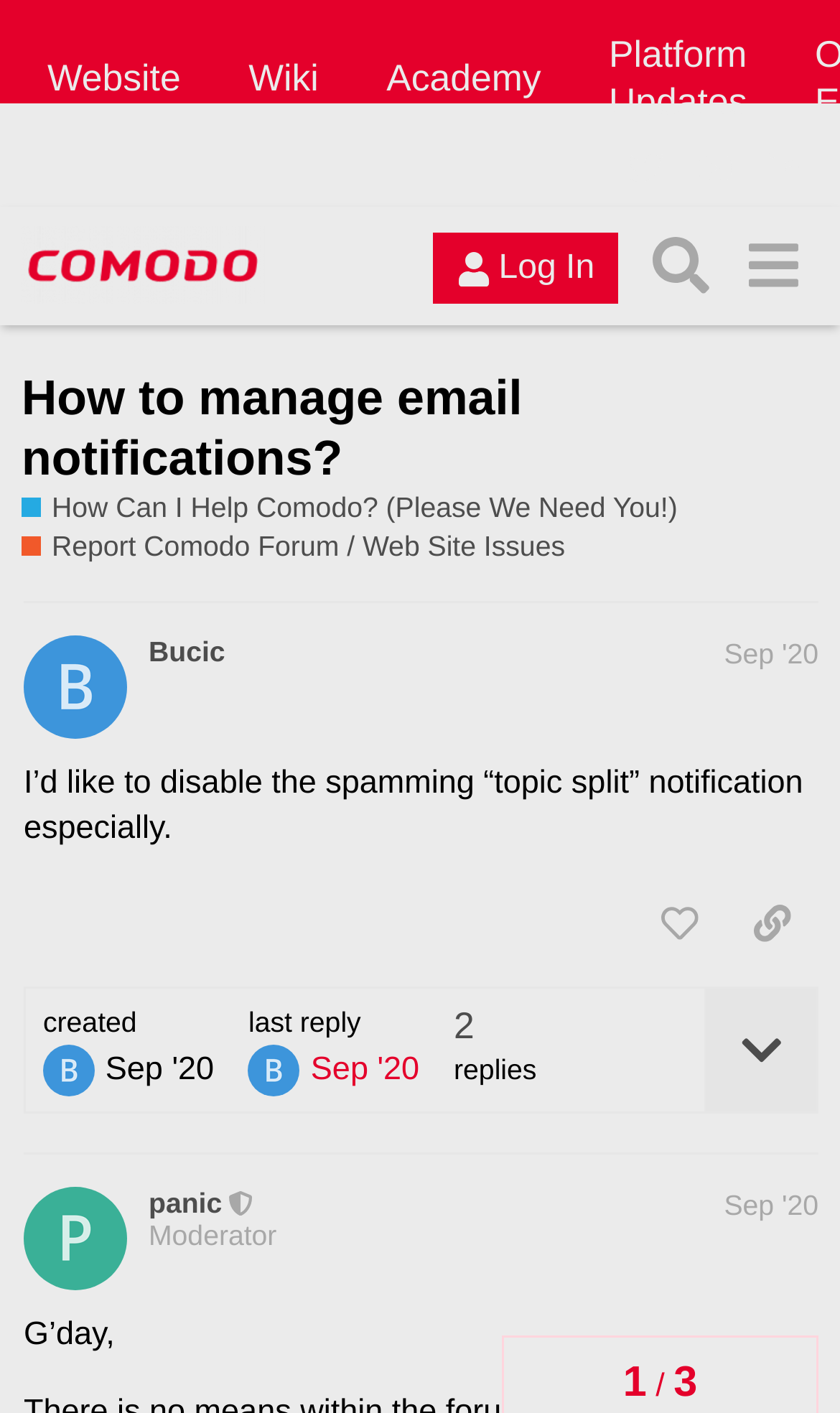Identify the bounding box for the element characterized by the following description: "Sep '20".

[0.862, 0.841, 0.974, 0.864]